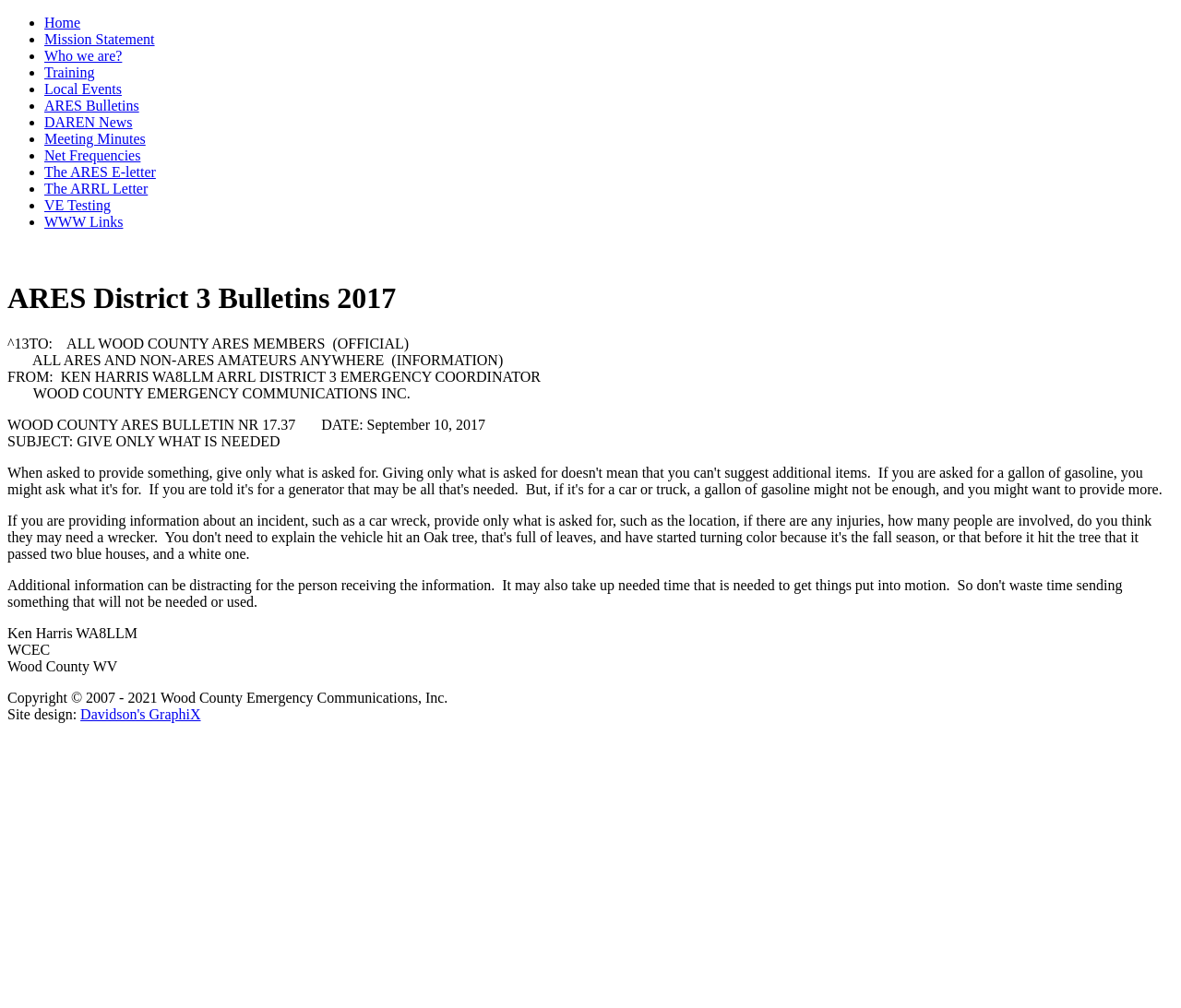Find the bounding box of the web element that fits this description: "The ARRL Letter".

[0.038, 0.179, 0.125, 0.195]